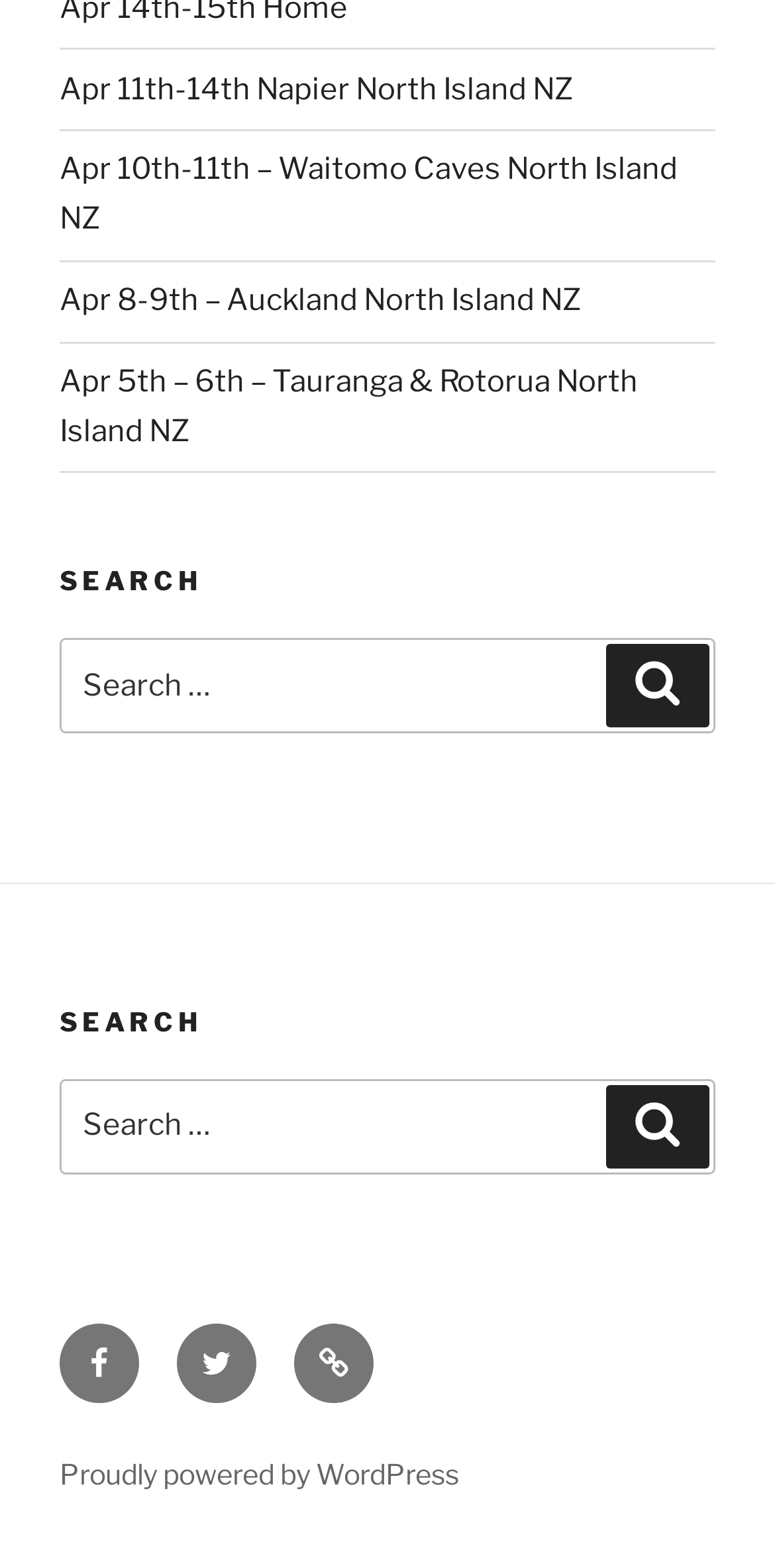Pinpoint the bounding box coordinates for the area that should be clicked to perform the following instruction: "Click on the link to Napier North Island NZ".

[0.077, 0.045, 0.738, 0.068]